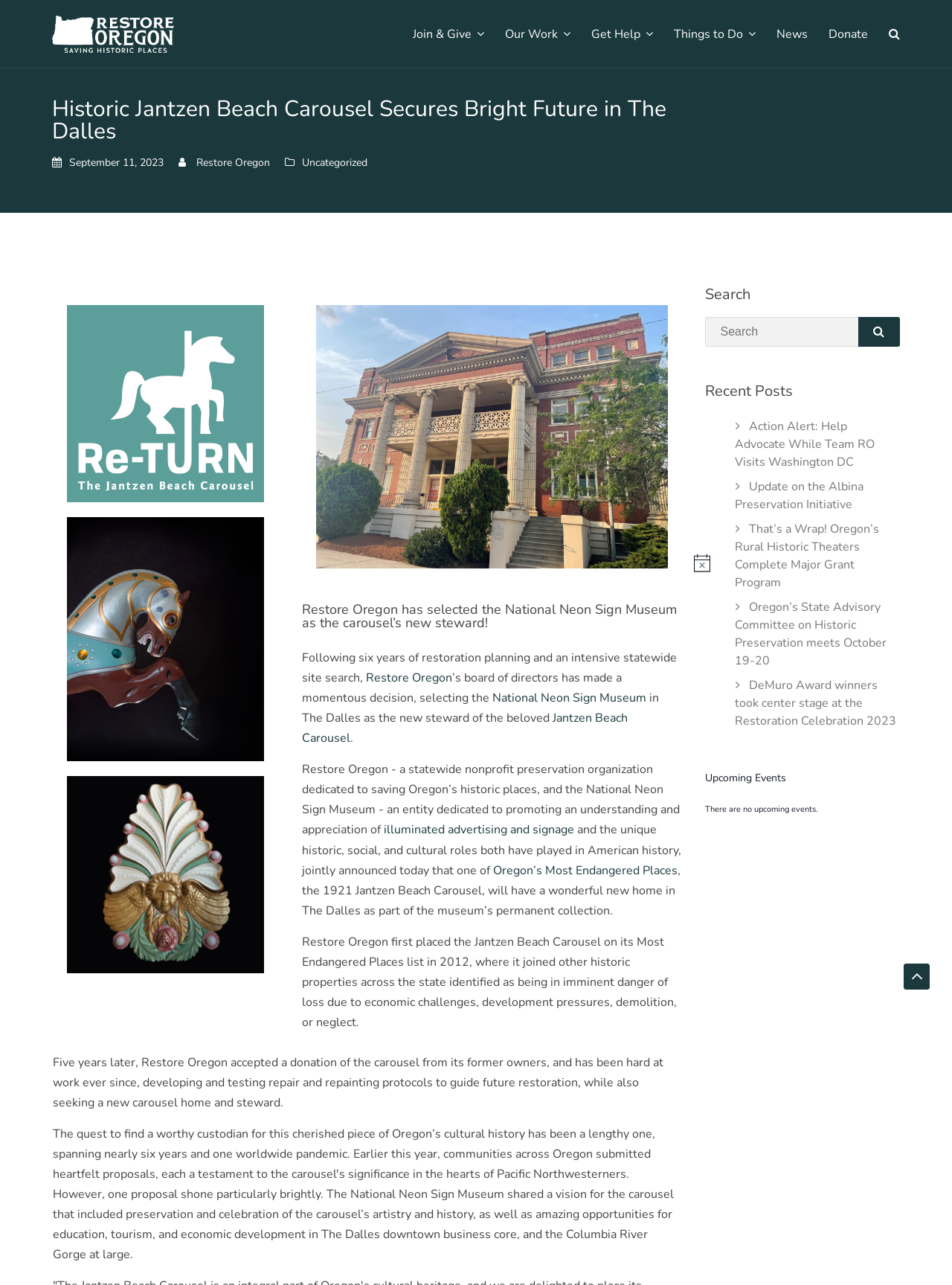Locate the bounding box coordinates of the element I should click to achieve the following instruction: "Click on the 'Donate' button".

[0.87, 0.001, 0.912, 0.053]